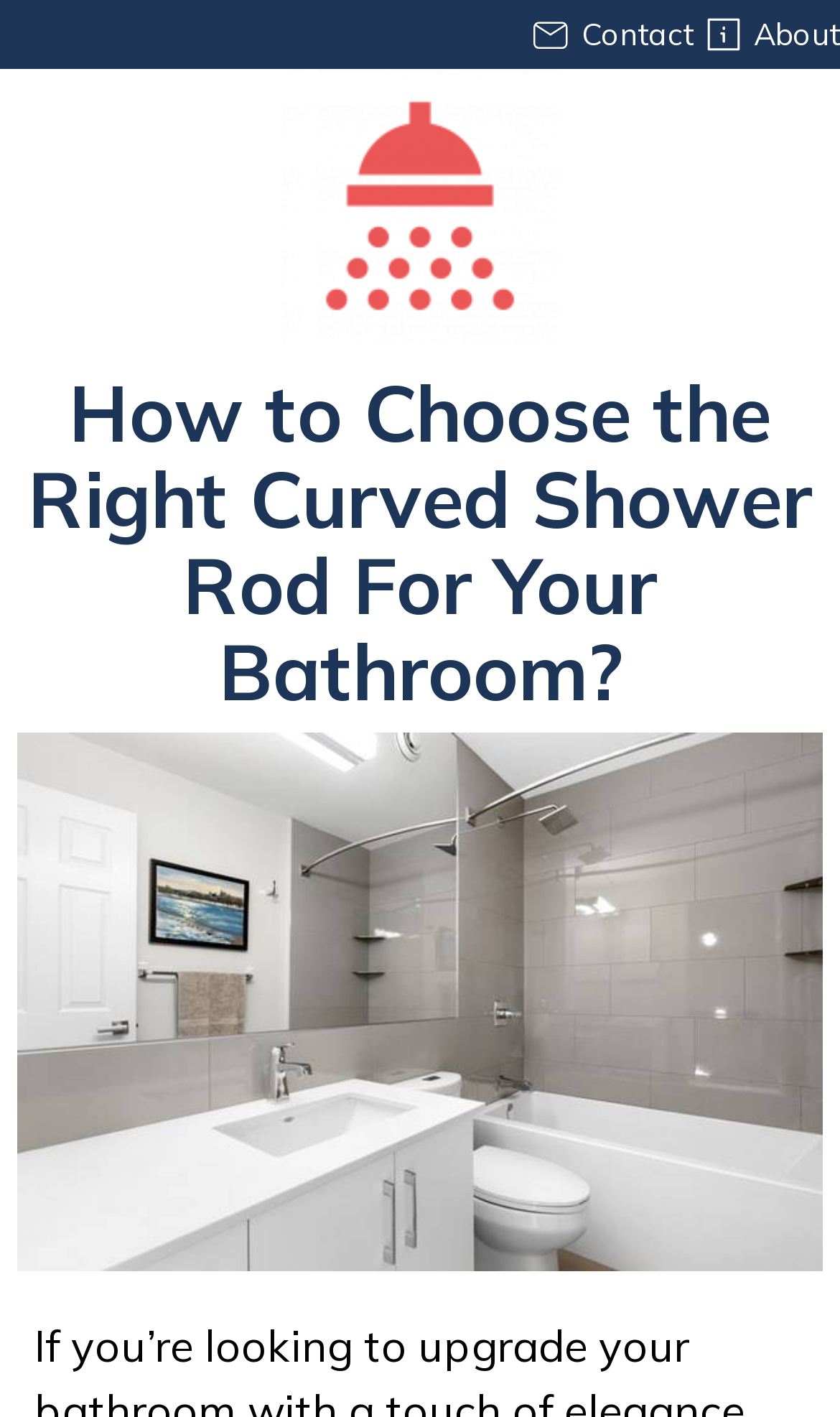Using the element description provided, determine the bounding box coordinates in the format (top-left x, top-left y, bottom-right x, bottom-right y). Ensure that all values are floating point numbers between 0 and 1. Element description: About

[0.897, 0.011, 1.0, 0.038]